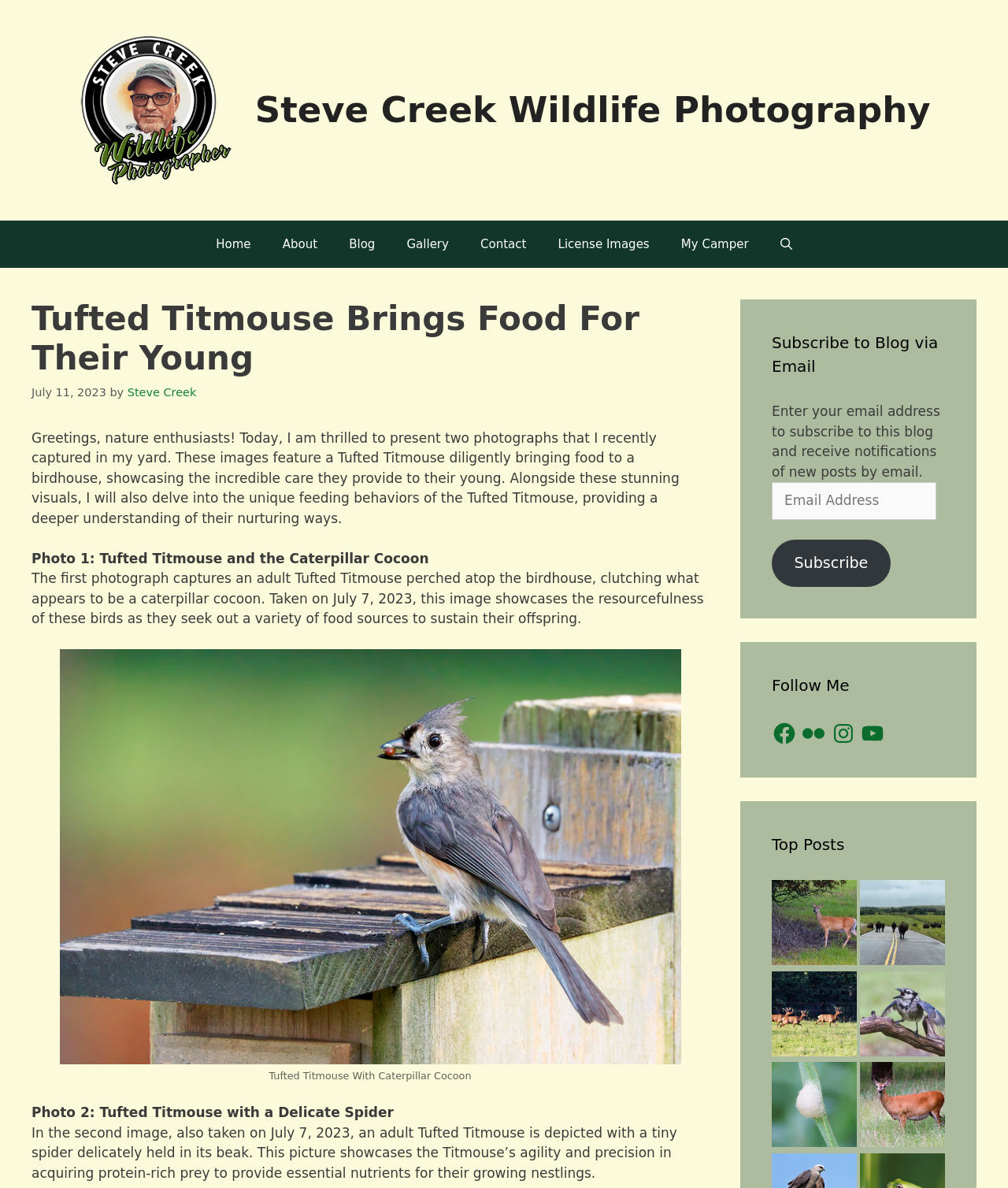Determine the bounding box coordinates for the element that should be clicked to follow this instruction: "Click the 'Subscribe' button". The coordinates should be given as four float numbers between 0 and 1, in the format [left, top, right, bottom].

[0.766, 0.454, 0.883, 0.494]